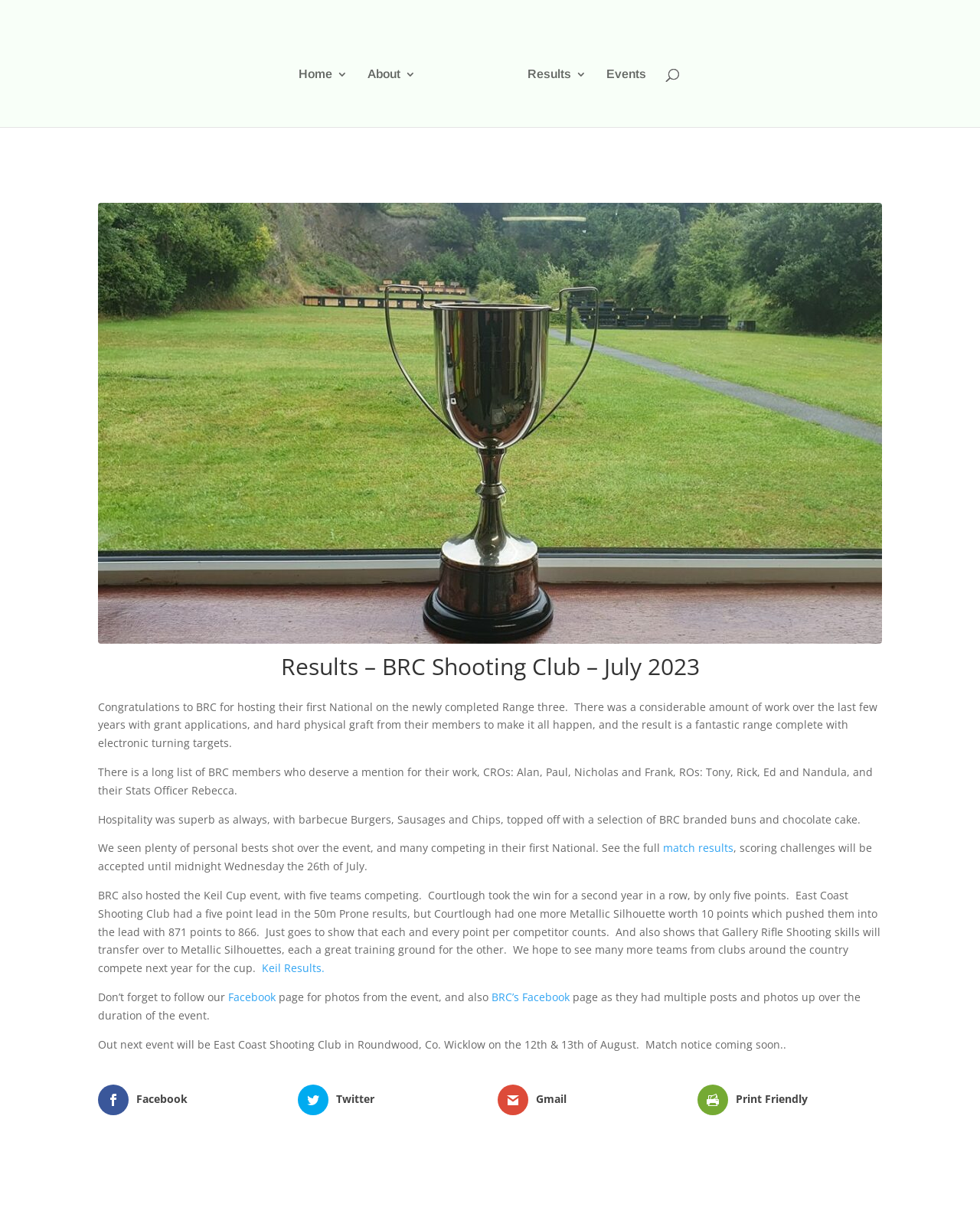What is the name of the range where the event was held?
Refer to the image and give a detailed response to the question.

The name of the range where the event was held can be inferred from the text 'Congratulations to BRC for hosting their first National on the newly completed Range three.' which mentions Range three as the location of the event.